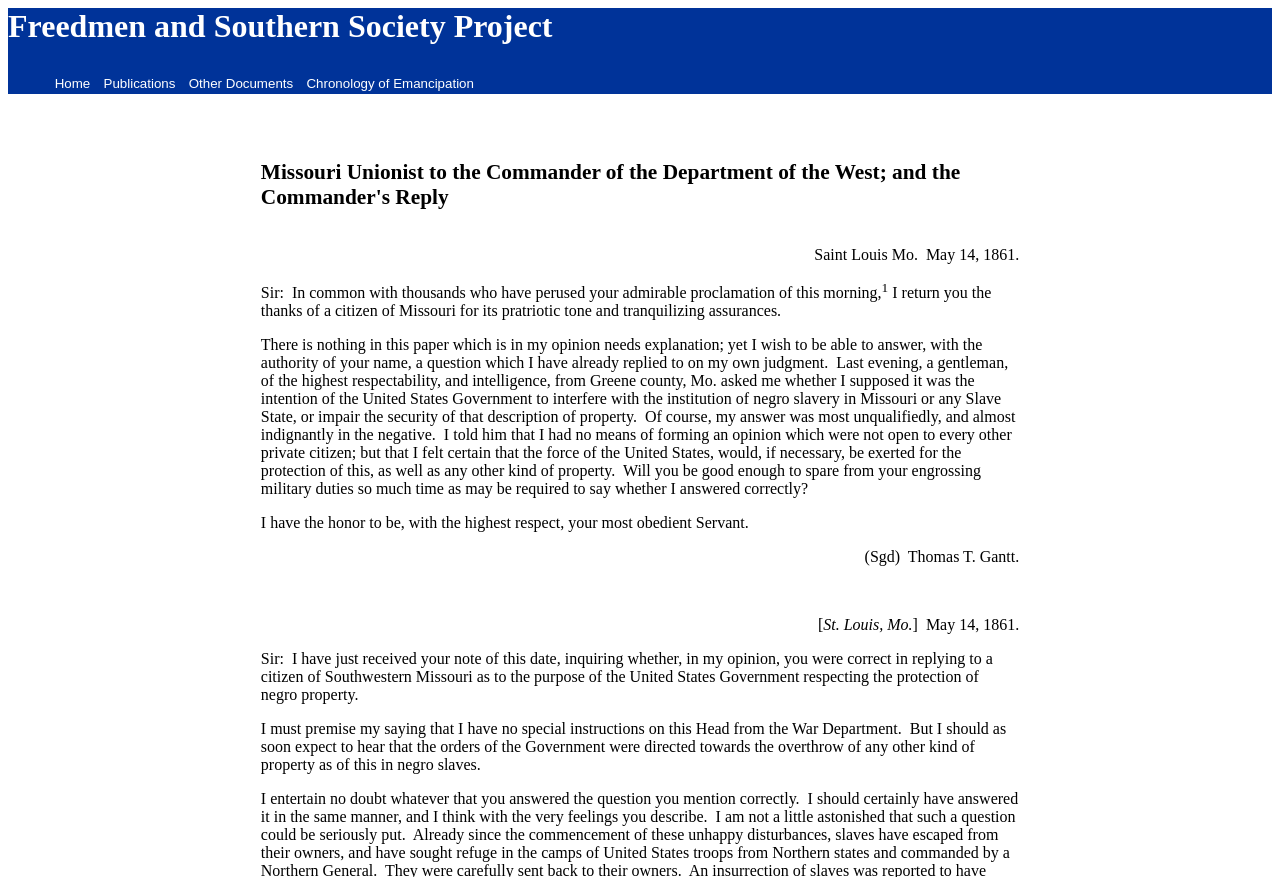Provide the bounding box coordinates for the specified HTML element described in this description: "Other Documents". The coordinates should be four float numbers ranging from 0 to 1, in the format [left, top, right, bottom].

[0.142, 0.087, 0.234, 0.107]